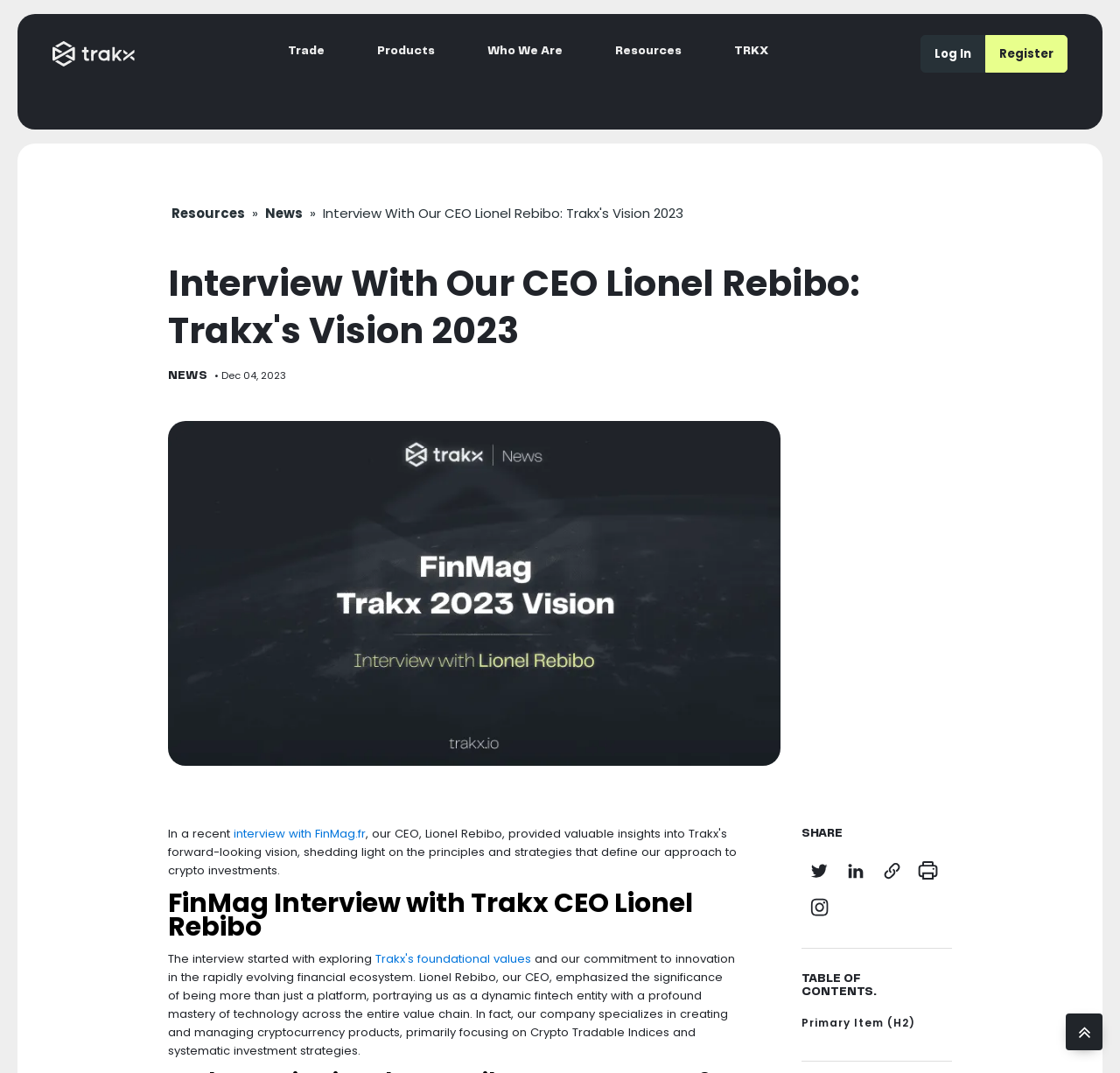Provide a thorough description of this webpage.

The webpage is an interview article featuring Trakx's CEO Lionel Rebibo, highlighting his vision for 2023 and the transformative power of Crypto Tradable Indices (CTIs) in shaping the future of finance. 

At the top of the page, there are six links: "Trade", "Products", "Who We Are", "Resources", "TRKX", and "Log In" and "Register" on the right side. Below these links, there is a navigation breadcrumb with links to "Resources" and "News". 

The main content of the page starts with a heading "Interview With Our CEO Lionel Rebibo: Trakx's Vision 2023", followed by a static text "NEWS" and a date "Dec 04, 2023". There is an image below the date, which is likely a photo of the CEO. 

The article begins with a static text "In a recent" and a link to the source of the interview, "FinMag.fr". The main content of the interview is divided into sections, with headings and paragraphs of text. The text describes Trakx's foundational values, commitment to innovation, and mastery of technology in the financial ecosystem. 

At the bottom of the page, there are social media sharing links, including Twitter, LinkedIn, and Instagram, as well as an option to copy the URL and print the page. Finally, there is a table of contents link and a primary item link at the very bottom of the page.